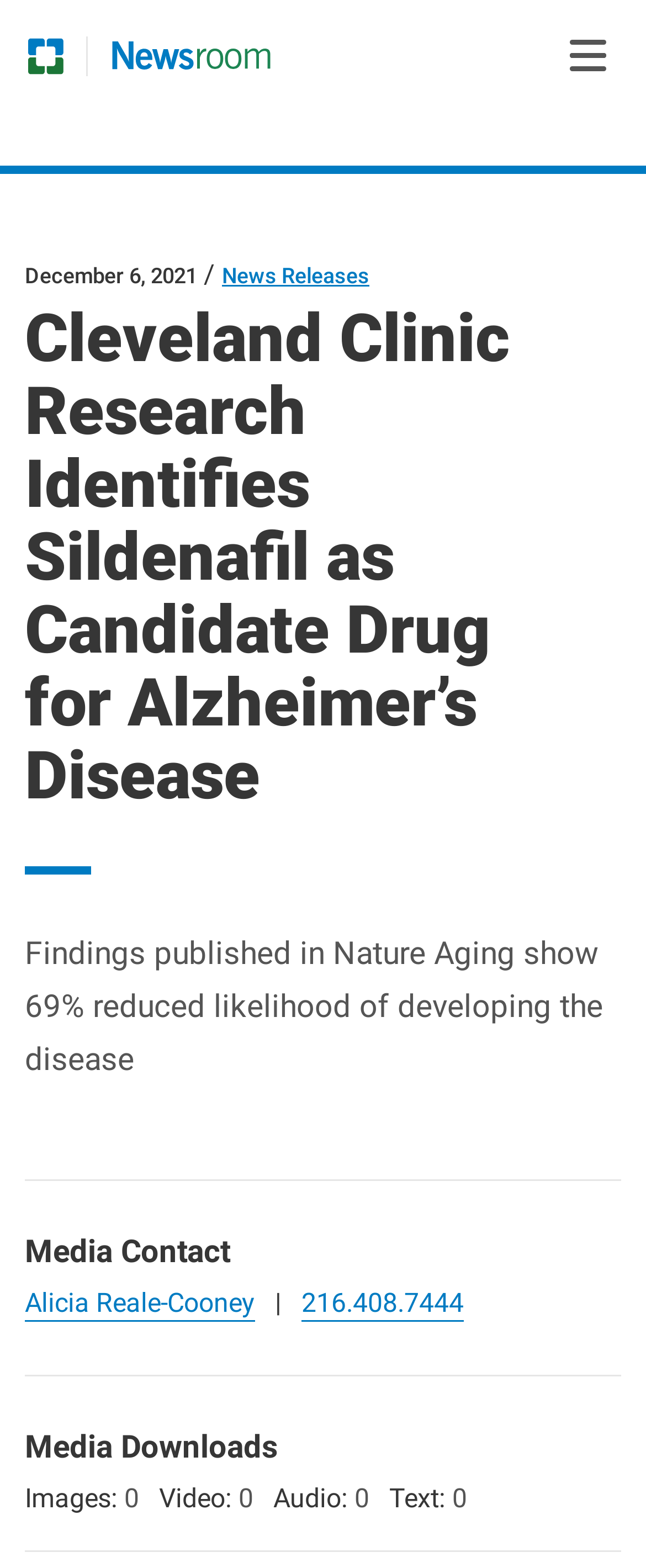What is the date of the news release?
We need a detailed and exhaustive answer to the question. Please elaborate.

I found the date of the news release by looking at the top section of the webpage, where it says 'December 6, 2021' in a static text element.